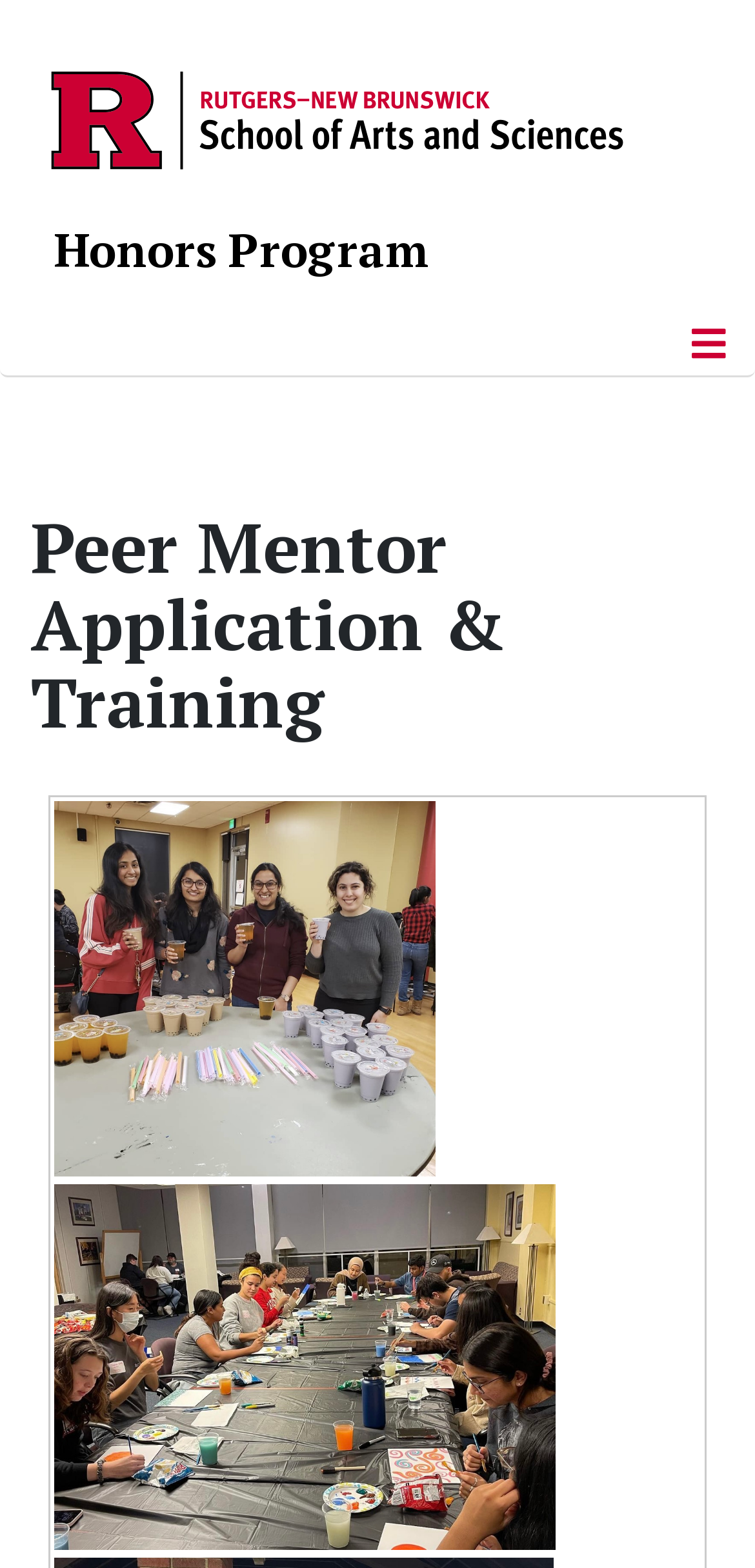Identify the bounding box of the UI element described as follows: "alt="RU Logo 2024"". Provide the coordinates as four float numbers in the range of 0 to 1 [left, top, right, bottom].

[0.062, 0.062, 0.831, 0.086]